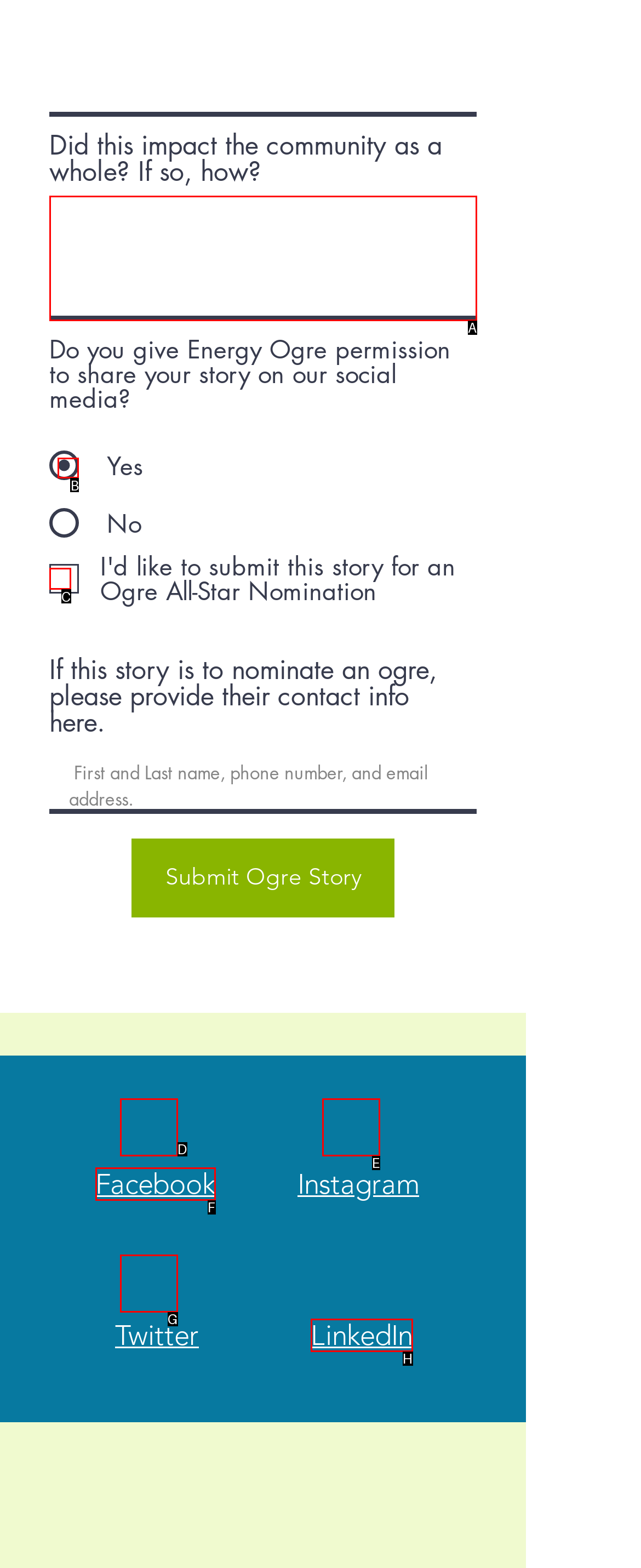Determine which HTML element should be clicked for this task: Choose to share the story on social media
Provide the option's letter from the available choices.

B